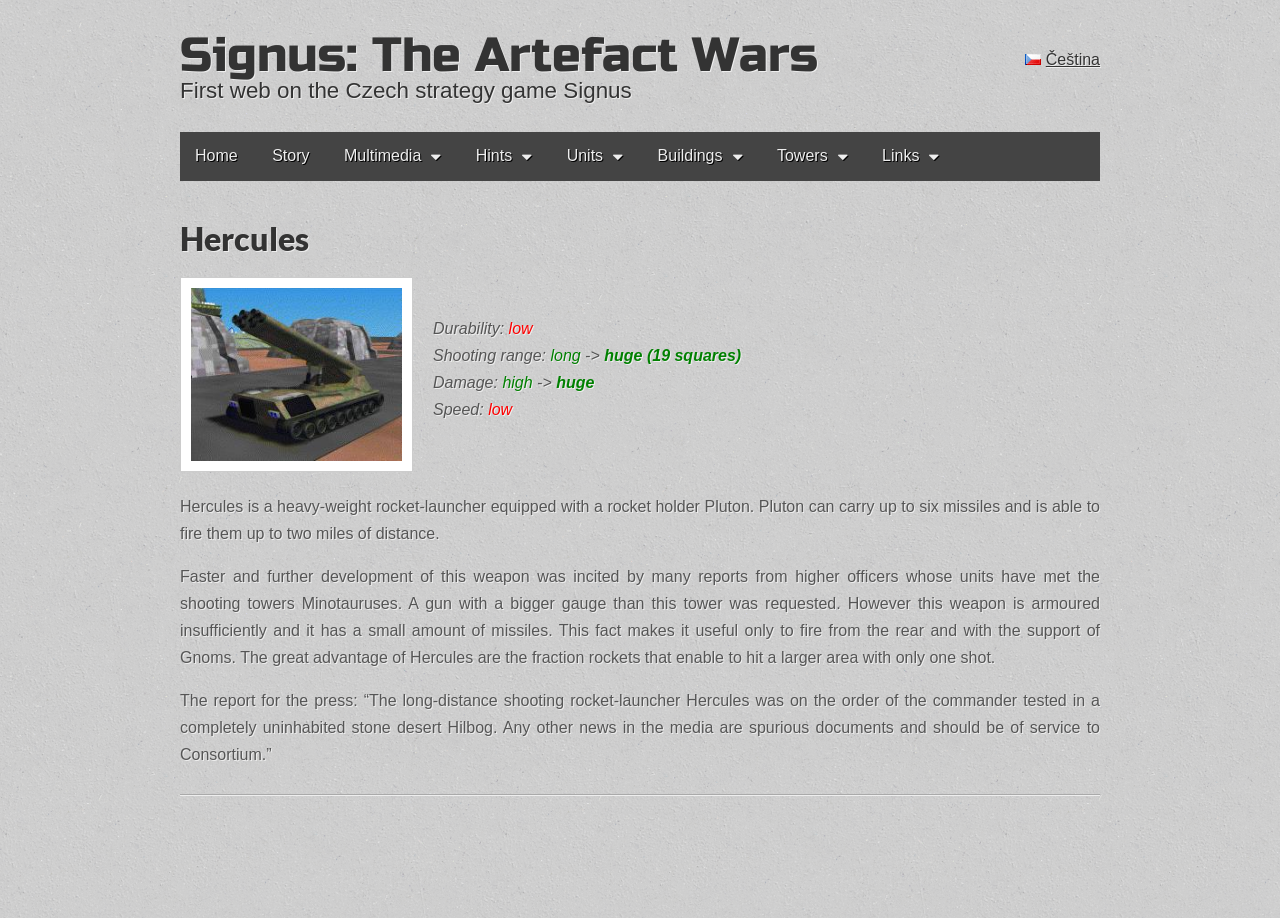Specify the bounding box coordinates of the region I need to click to perform the following instruction: "Click on the 'Home' link". The coordinates must be four float numbers in the range of 0 to 1, i.e., [left, top, right, bottom].

[0.141, 0.144, 0.197, 0.195]